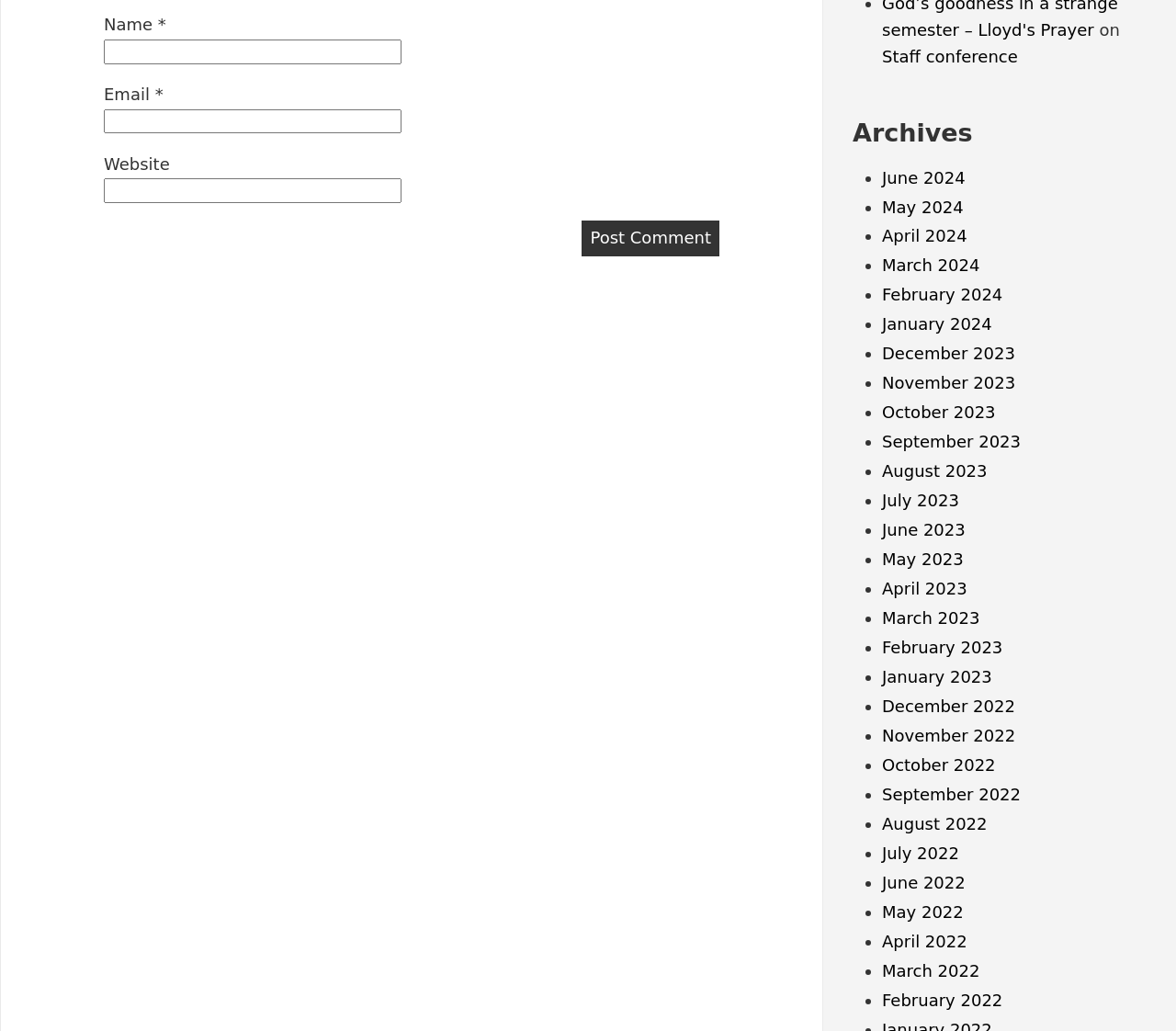Locate the bounding box coordinates of the segment that needs to be clicked to meet this instruction: "Click the Post Comment button".

[0.495, 0.214, 0.612, 0.248]